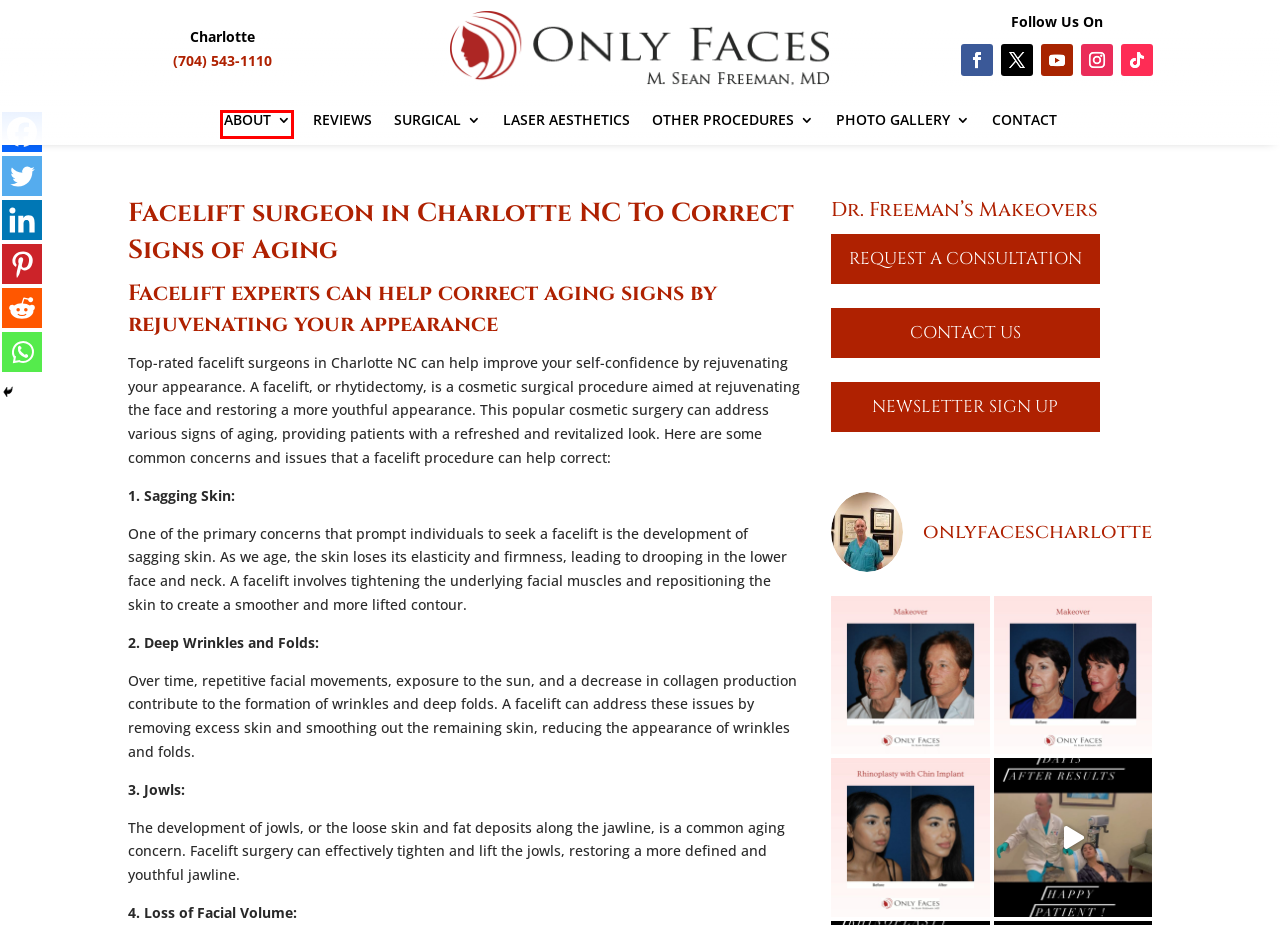Look at the screenshot of a webpage, where a red bounding box highlights an element. Select the best description that matches the new webpage after clicking the highlighted element. Here are the candidates:
A. Testimonials of Dr. Sean Freeman, Charlotte's top facial surgeon
B. Laser Treatments by Charlotte's top Doctor
C. Contact Dr. Sean Freeman, top facial plastic surgeon in Charlotte
D. Non-Surgical Procedures from Dr Sean Freeman in Charlotte
E. Learn about Dr. Freeman- Charlotte's top facial plastic surgeon
F. Surgical Procedures by the top Charlotte facial surgeon
G. Photo Gallery for the top facial plastic surgeon- Dr. Sean Freeman
H. Sign up to Stay in Touch!

E